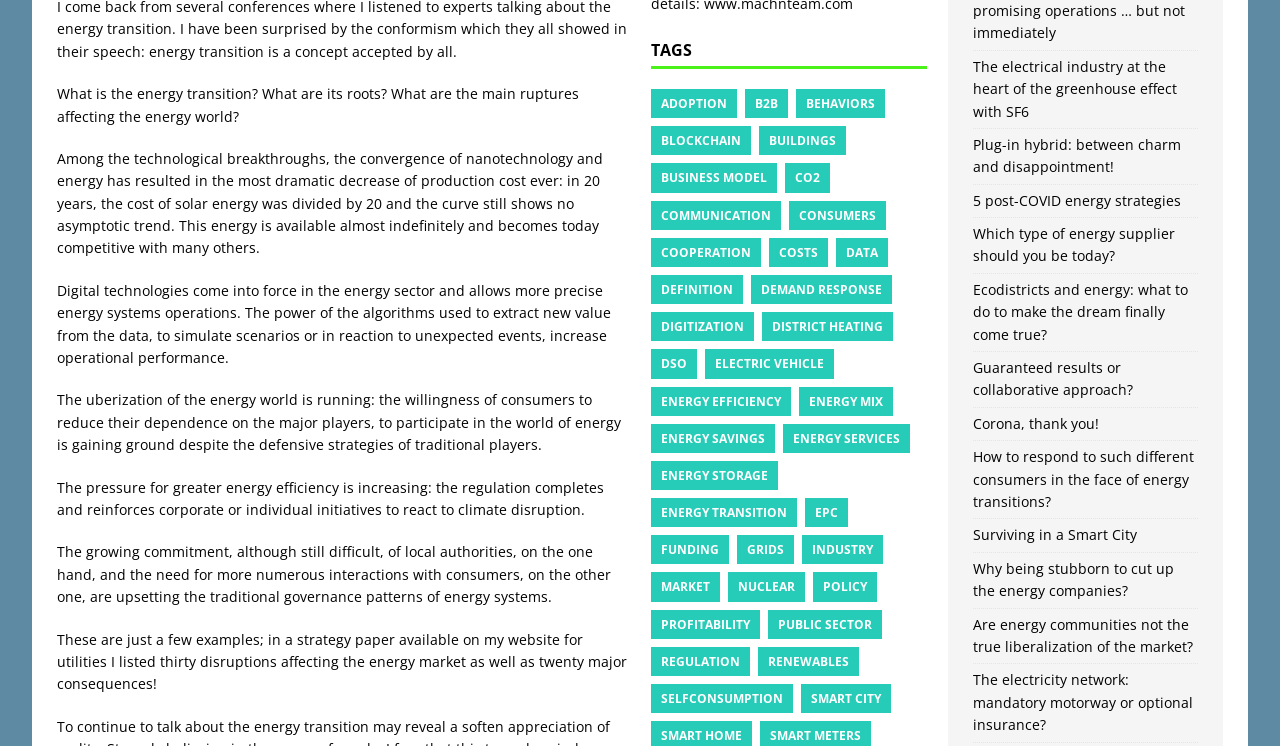Utilize the details in the image to thoroughly answer the following question: What is the main theme of the webpage?

The webpage appears to be discussing various aspects of the energy industry, including its transition, technological advancements, and consumer behavior. The presence of multiple links related to energy topics and the introductory text about energy transition suggest that the main theme of the webpage is the energy industry.